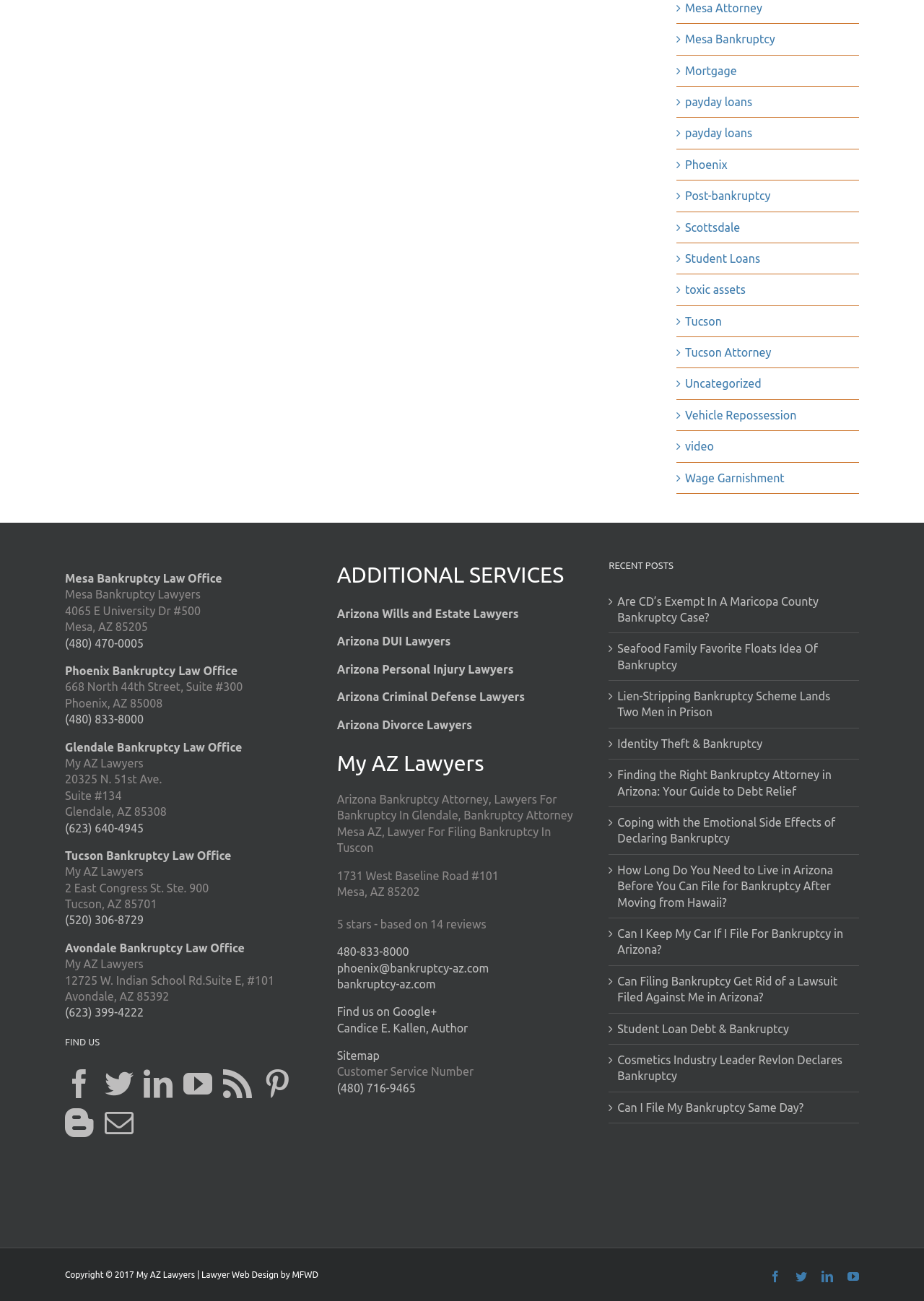What is the phone number of the Mesa Bankruptcy Law Office?
Answer the question with a single word or phrase by looking at the picture.

(480) 470-0005